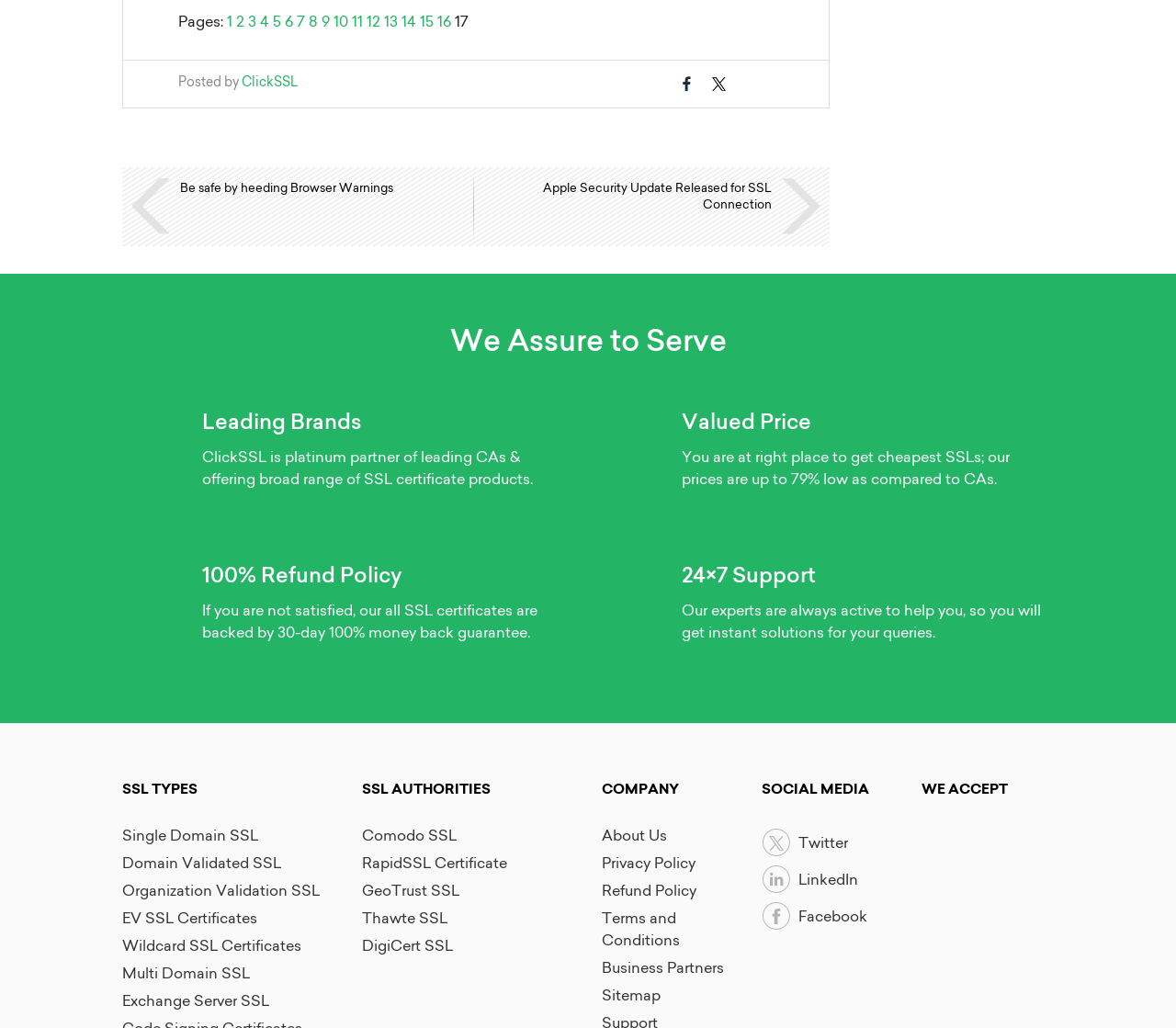Locate the bounding box coordinates of the clickable area needed to fulfill the instruction: "Click on the 'Single Domain SSL' link".

[0.104, 0.803, 0.22, 0.821]